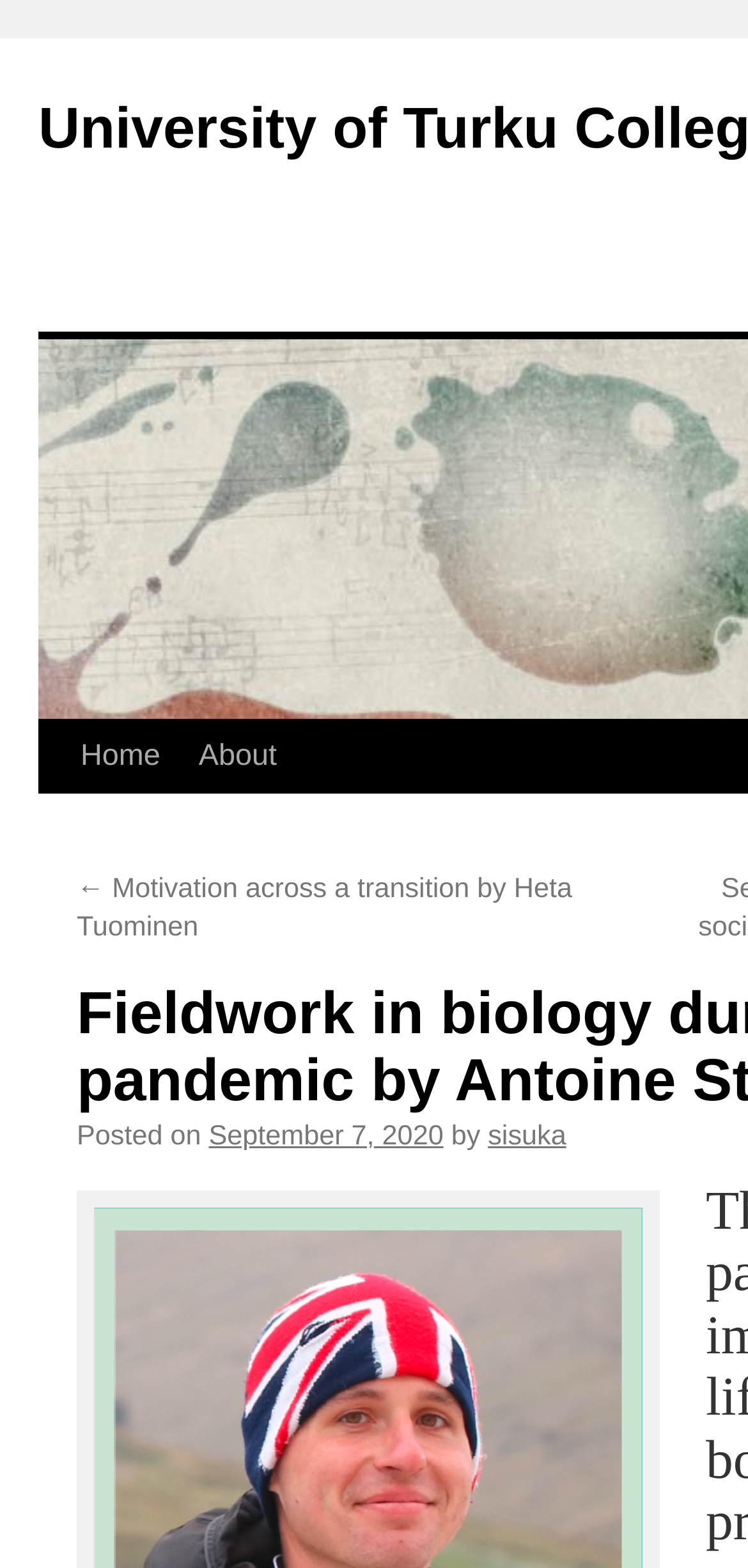Refer to the screenshot and give an in-depth answer to this question: How many links are in the top navigation bar?

I counted the links in the top navigation bar, which are 'Skip to content', 'Home', and 'About', so there are 3 links in total.